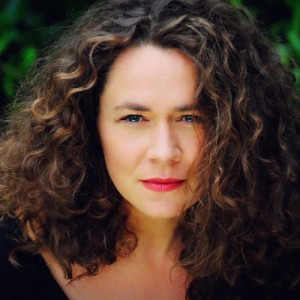Has Sioned Jones performed in the West End?
Using the information presented in the image, please offer a detailed response to the question.

The caption highlights Sioned Jones' credits, which include appearances in the prestigious West End, indicating that she has performed there.